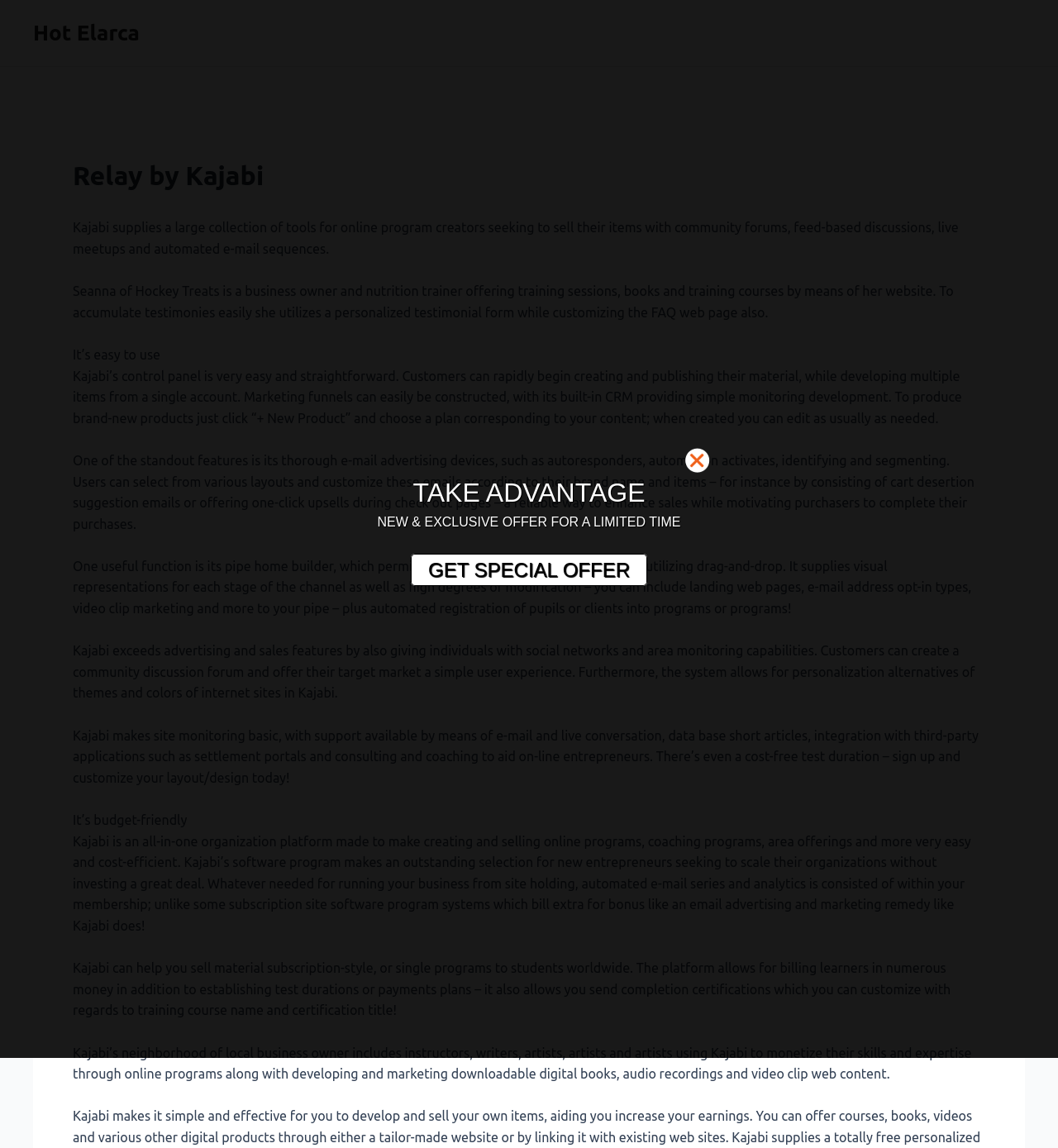Articulate a detailed summary of the webpage's content and design.

This webpage is about Relay by Kajabi, a platform that provides tools for online program creators to sell their products. The page has a header section with the title "Relay by Kajabi" and a brief description of Kajabi's features. Below the header, there is a section of text that explains how Kajabi can help business owners, such as Seanna of Hockey Treats, to accumulate testimonials and customize their FAQ page.

The main content of the page is divided into several sections, each describing a feature of Kajabi. The first section explains how easy it is to use Kajabi's control panel, which allows customers to create and publish their content quickly. The next section highlights Kajabi's email marketing tools, including autoresponders, automation triggers, and segmentation.

Following this, there is a section that describes Kajabi's pipeline builder, which allows customers to make content changes using a drag-and-drop interface. The page also mentions Kajabi's social media and community monitoring capabilities, which enable customers to create a community discussion forum and offer a simple user experience.

The page also discusses how Kajabi makes site monitoring easy, with support available through email, live chat, and database articles. Additionally, there is a section that highlights the affordability of Kajabi, which is an all-in-one organization platform that makes creating and selling online programs easy and cost-efficient.

On the right side of the page, there is a call-to-action section with a link to "GET SPECIAL OFFER" and a heading that reads "TAKE ADVANTAGE" and "NEW & EXCLUSIVE OFFER FOR A LIMITED TIME".